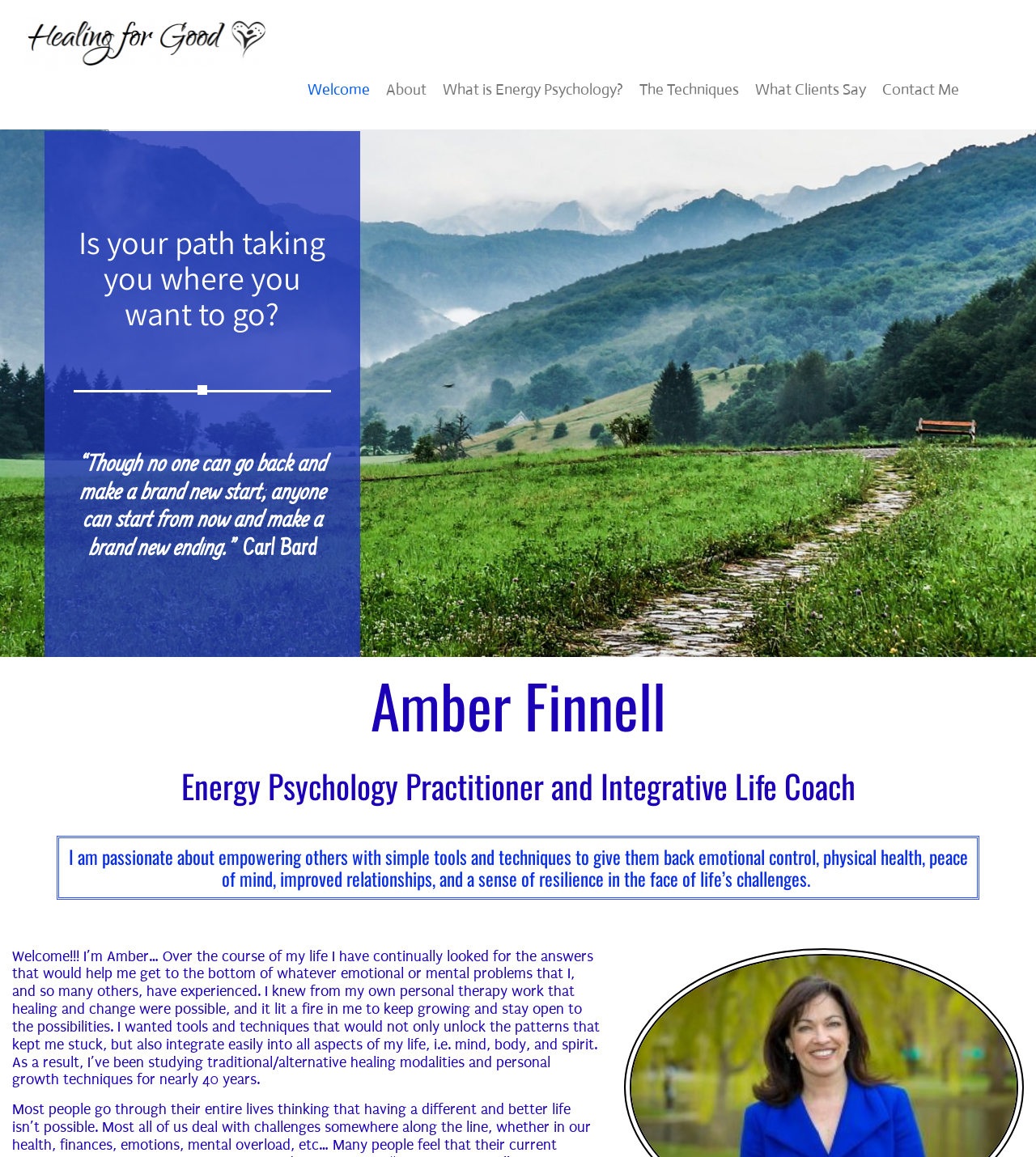What is Amber's profession? Analyze the screenshot and reply with just one word or a short phrase.

Energy Psychology Practitioner and Integrative Life Coach